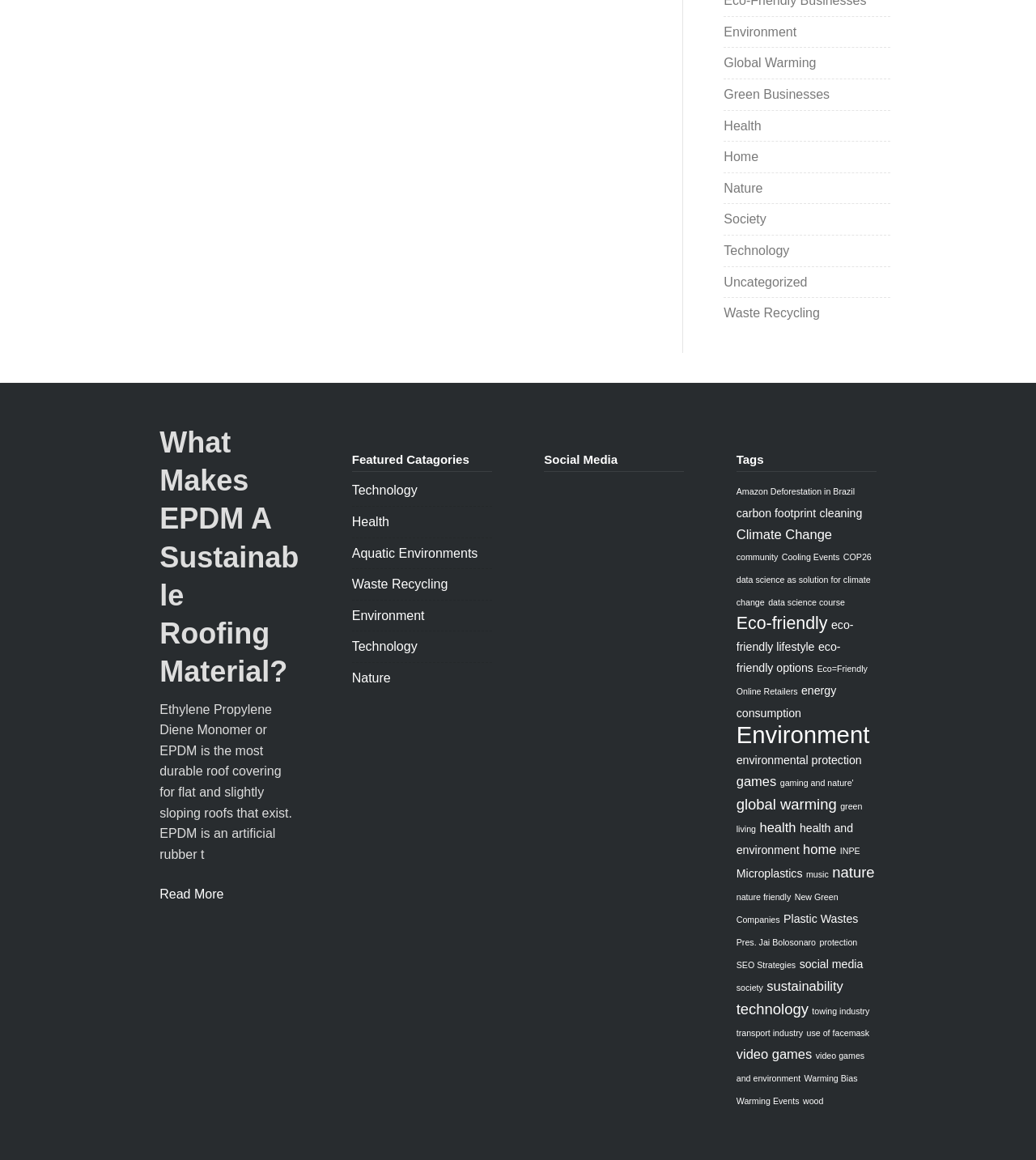Identify the bounding box coordinates of the specific part of the webpage to click to complete this instruction: "Explore the 'Nature' link".

[0.699, 0.156, 0.736, 0.168]